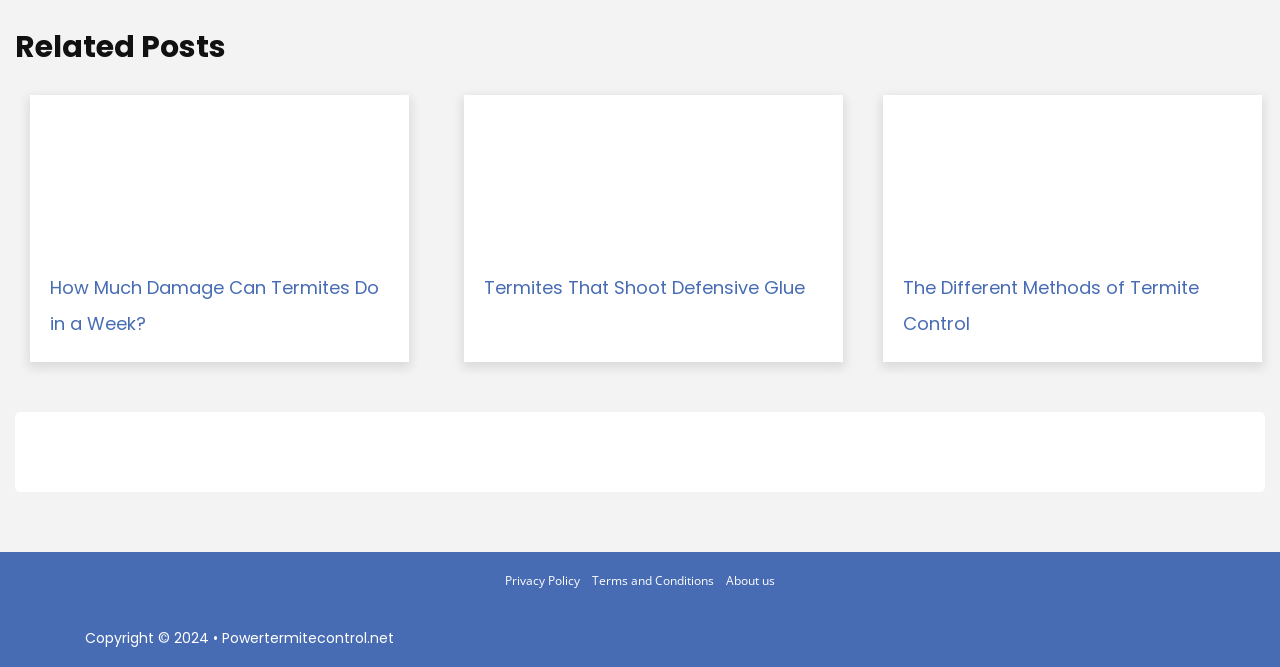How many links are there at the bottom of the webpage?
Please answer the question with as much detail as possible using the screenshot.

I counted the number of link elements at the bottom of the webpage and found three links: 'Privacy Policy', 'Terms and Conditions', and 'About us'.